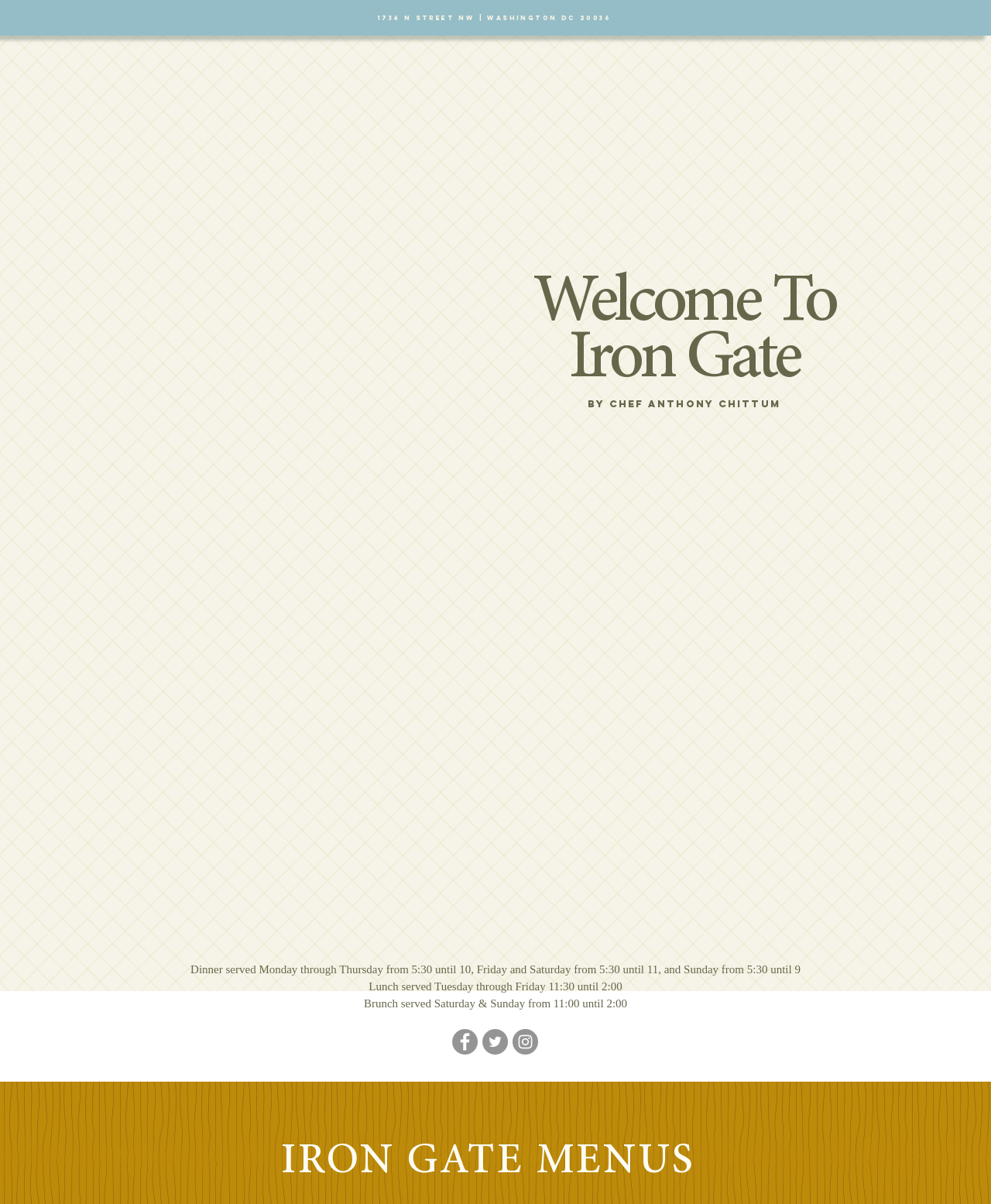What is the purpose of the 'Reserve a Table' link?
Based on the image, answer the question with a single word or brief phrase.

To make a reservation